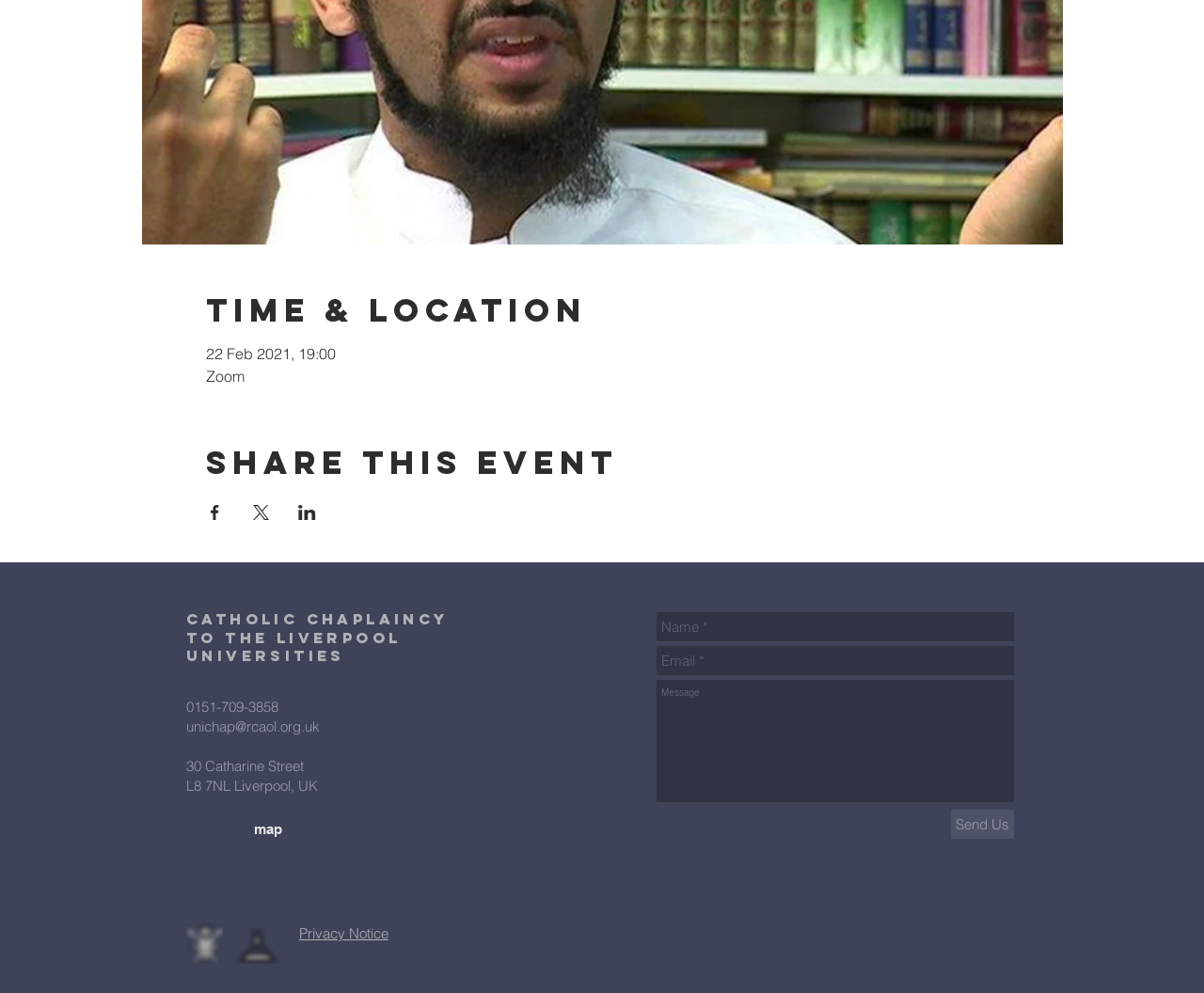Determine the bounding box coordinates of the UI element that matches the following description: "map". The coordinates should be four float numbers between 0 and 1 in the format [left, top, right, bottom].

[0.211, 0.826, 0.234, 0.844]